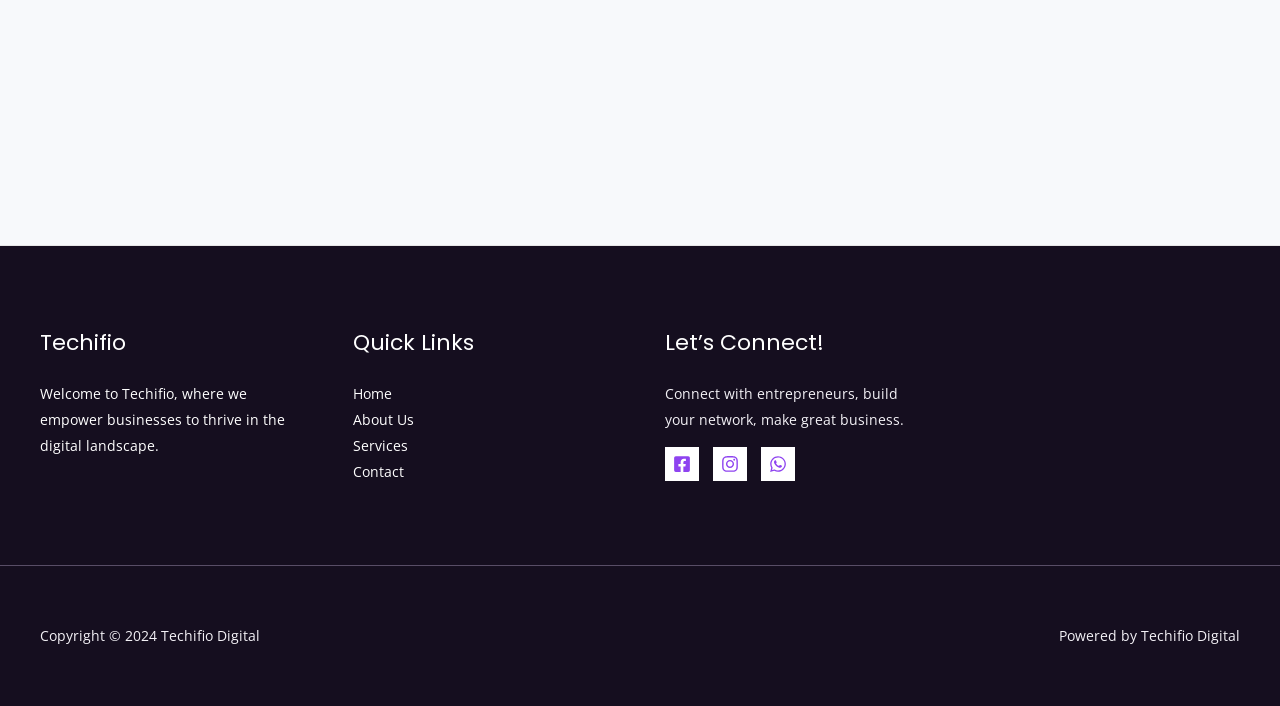How many quick links are there?
Offer a detailed and full explanation in response to the question.

There are four quick links in the footer section of the webpage, specifically in the 'Footer Widget 2' section, which are links to 'Home', 'About Us', 'Services', and 'Contact'.